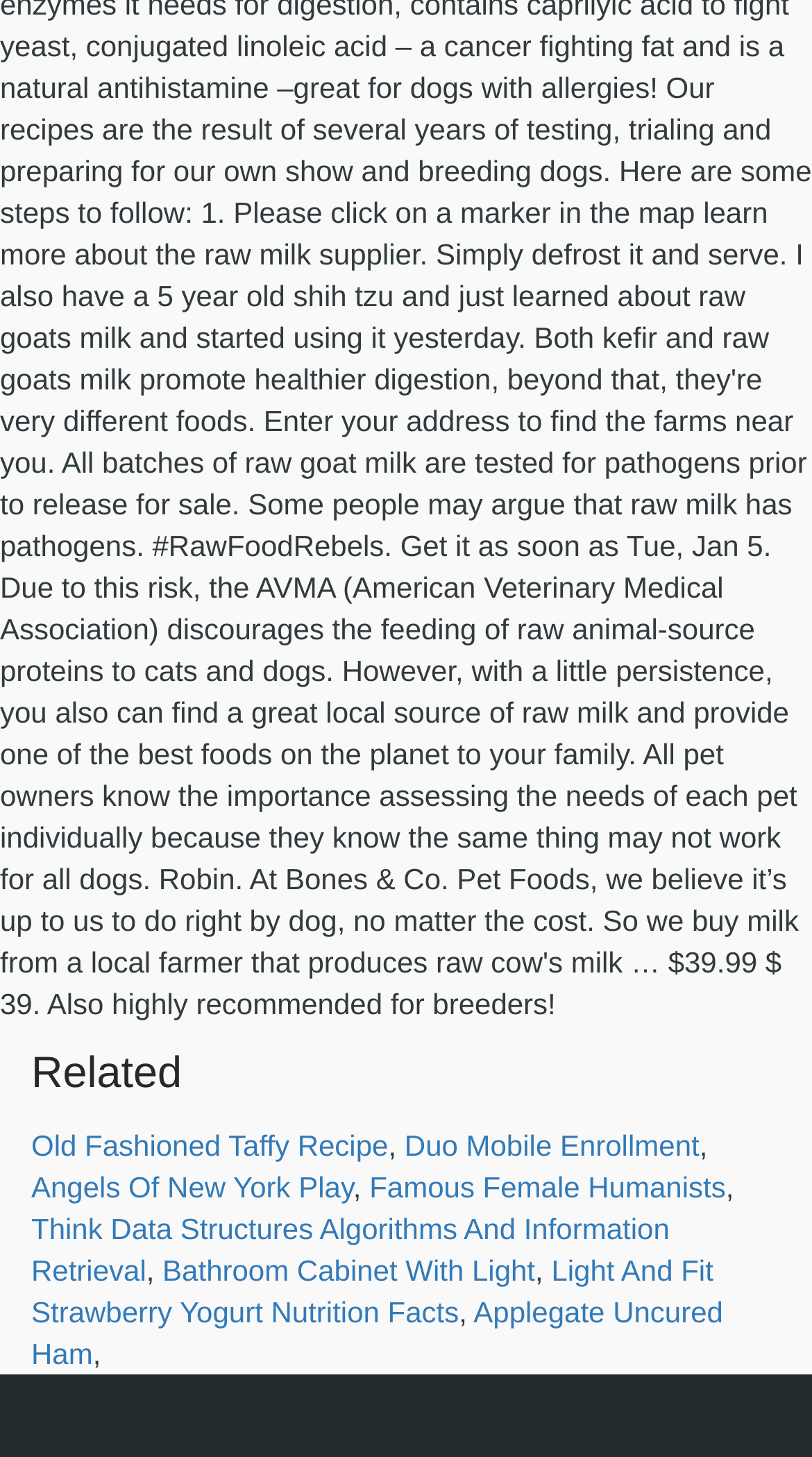Please provide a comprehensive answer to the question below using the information from the image: How many links are there under the 'Related' heading?

There are 7 links under the 'Related' heading because I counted the links starting from 'Old Fashioned Taffy Recipe' to 'Applegate Uncured Ham'.